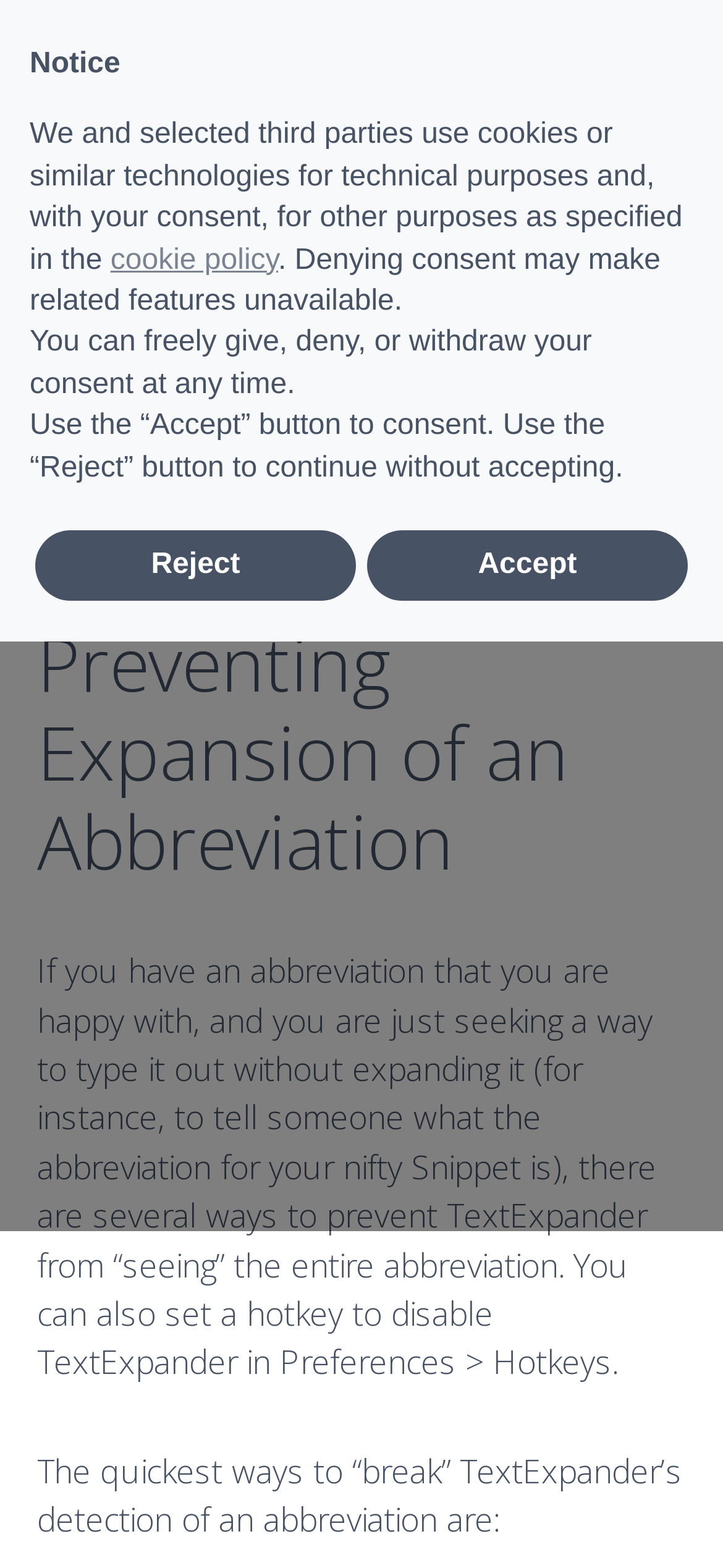Please find the bounding box coordinates of the element that you should click to achieve the following instruction: "Click on the Back to Learning Center link". The coordinates should be presented as four float numbers between 0 and 1: [left, top, right, bottom].

[0.038, 0.175, 0.449, 0.196]